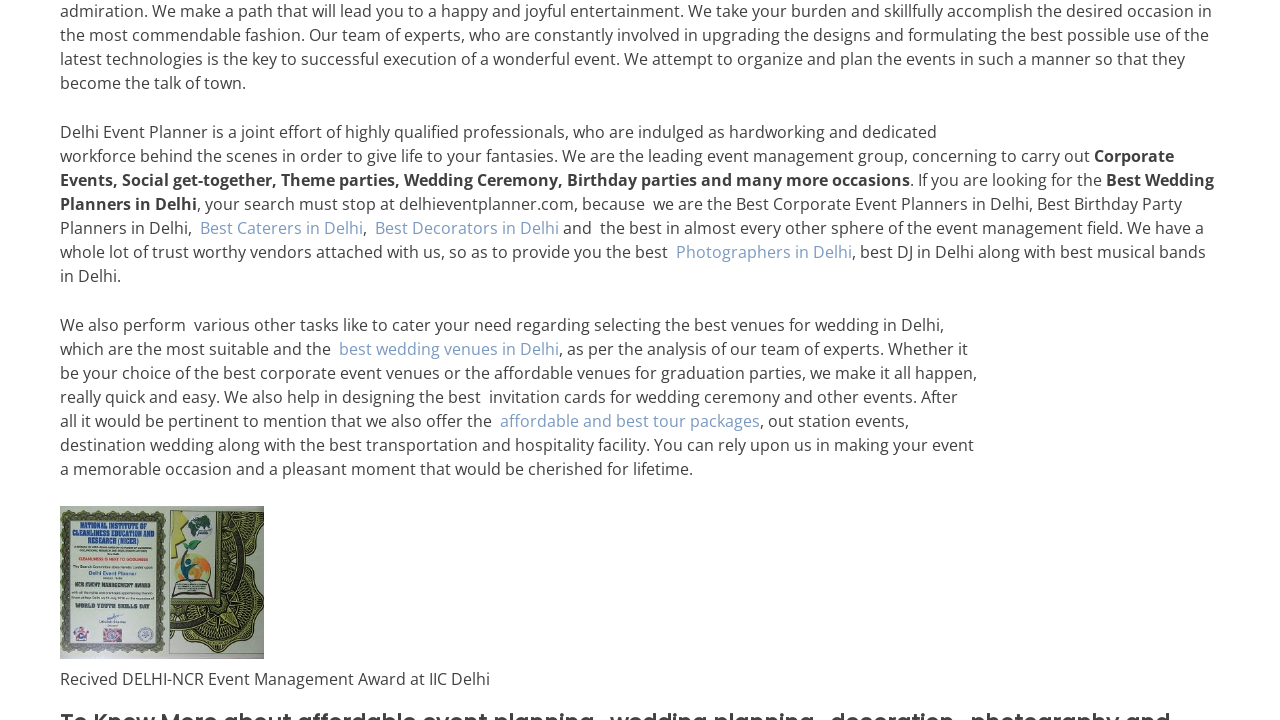Answer the question in a single word or phrase:
What type of events do they plan?

Corporate and social events